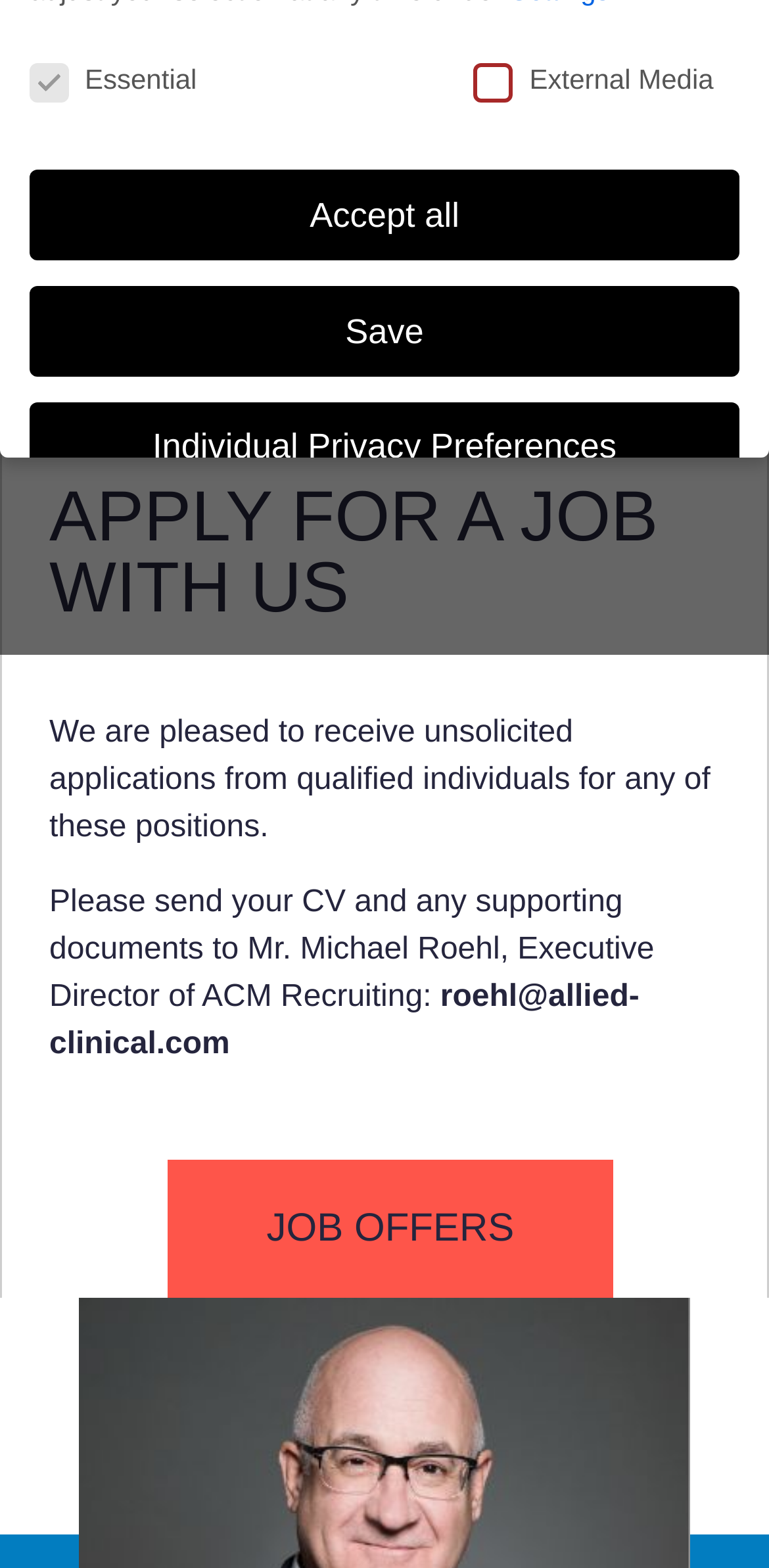Using the element description: "Save", determine the bounding box coordinates for the specified UI element. The coordinates should be four float numbers between 0 and 1, [left, top, right, bottom].

[0.542, 0.739, 0.731, 0.79]